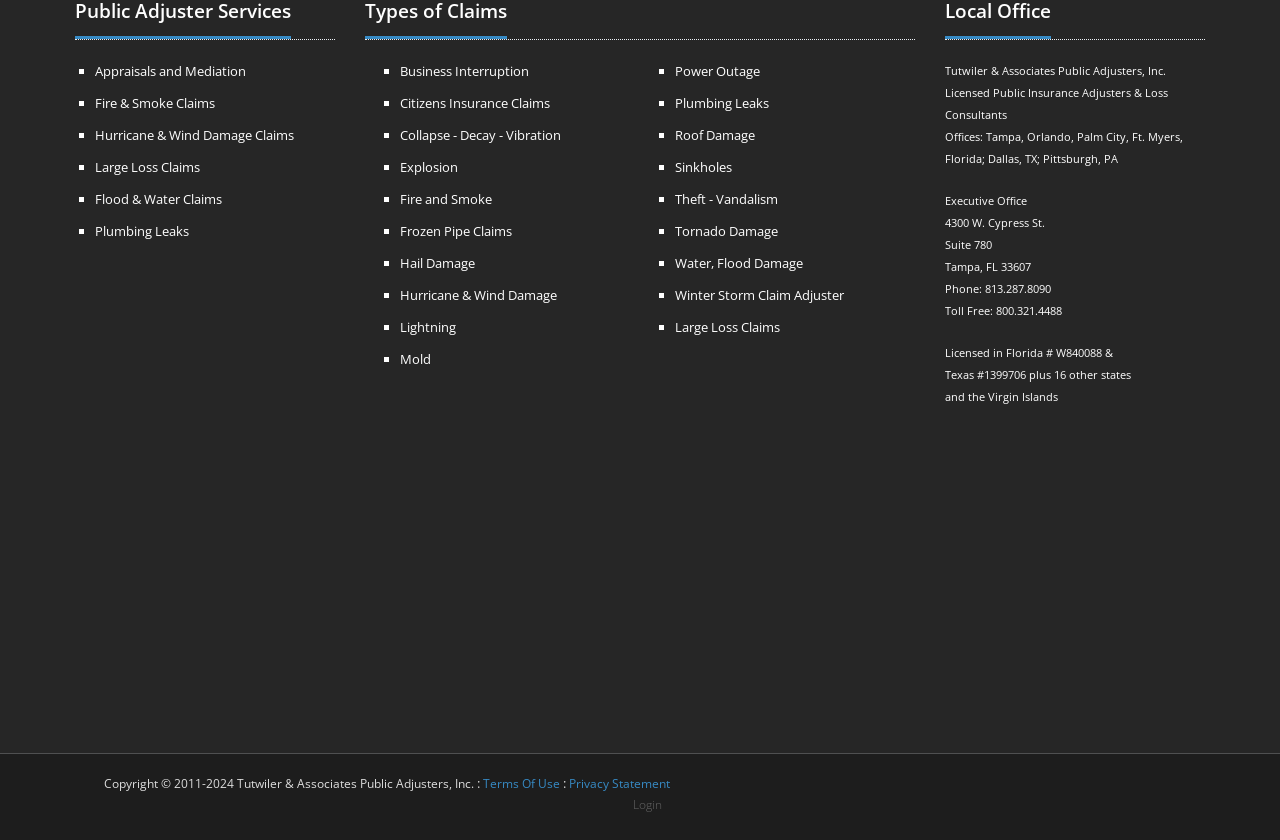What is the address of the executive office?
We need a detailed and meticulous answer to the question.

The address of the executive office can be found in the contact information section of the webpage. It is written as '4300 W. Cypress St. Suite 780 Tampa, FL 33607'.